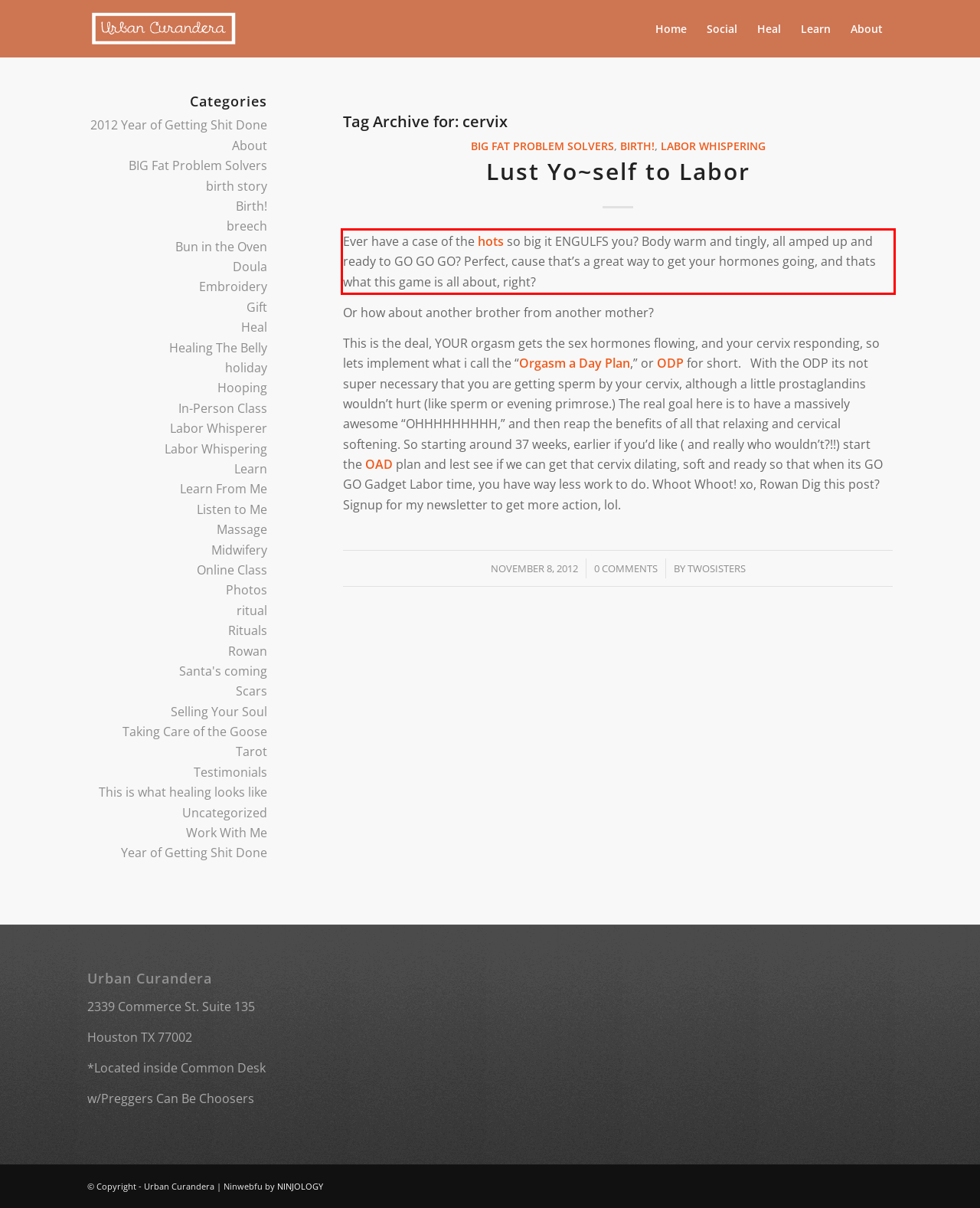Identify the text inside the red bounding box on the provided webpage screenshot by performing OCR.

Ever have a case of the hots so big it ENGULFS you? Body warm and tingly, all amped up and ready to GO GO GO? Perfect, cause that’s a great way to get your hormones going, and thats what this game is all about, right?